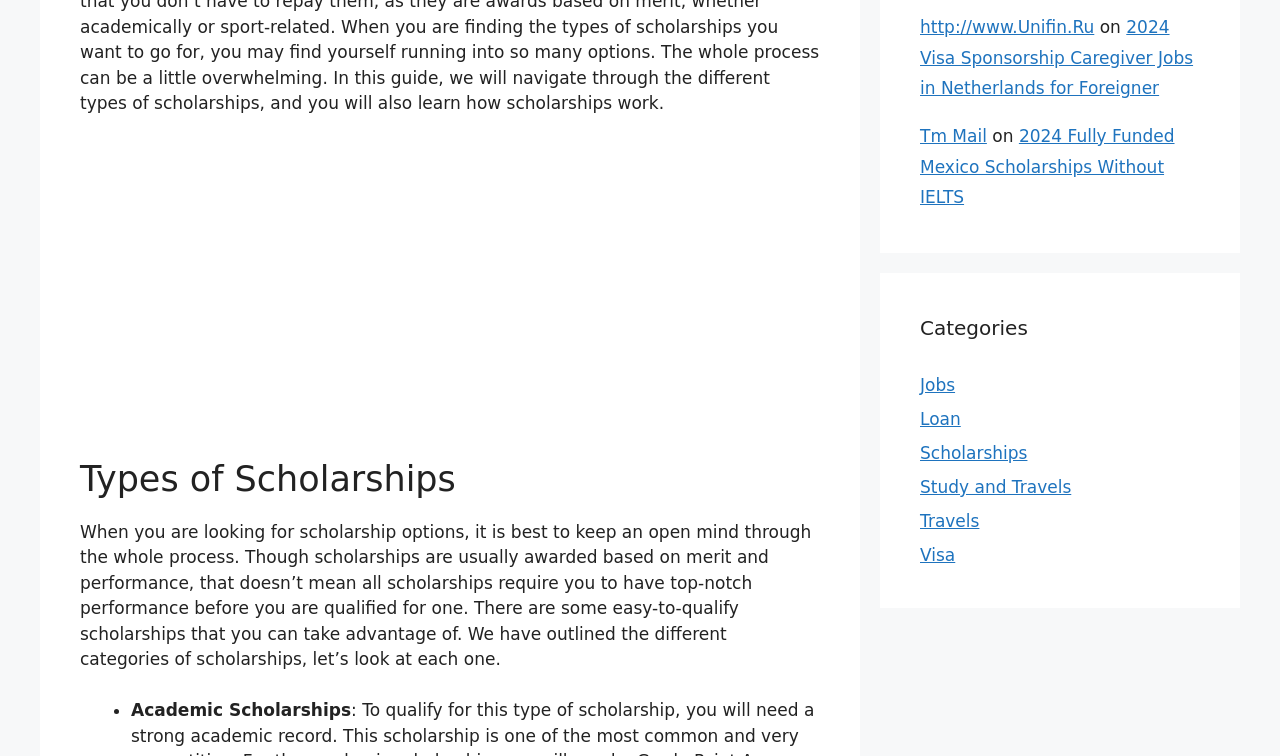Respond with a single word or phrase to the following question:
What is the URL of the link '2024 Visa Sponsorship Caregiver Jobs in Netherlands for Foreigner'?

http://www.Unifin.Ru